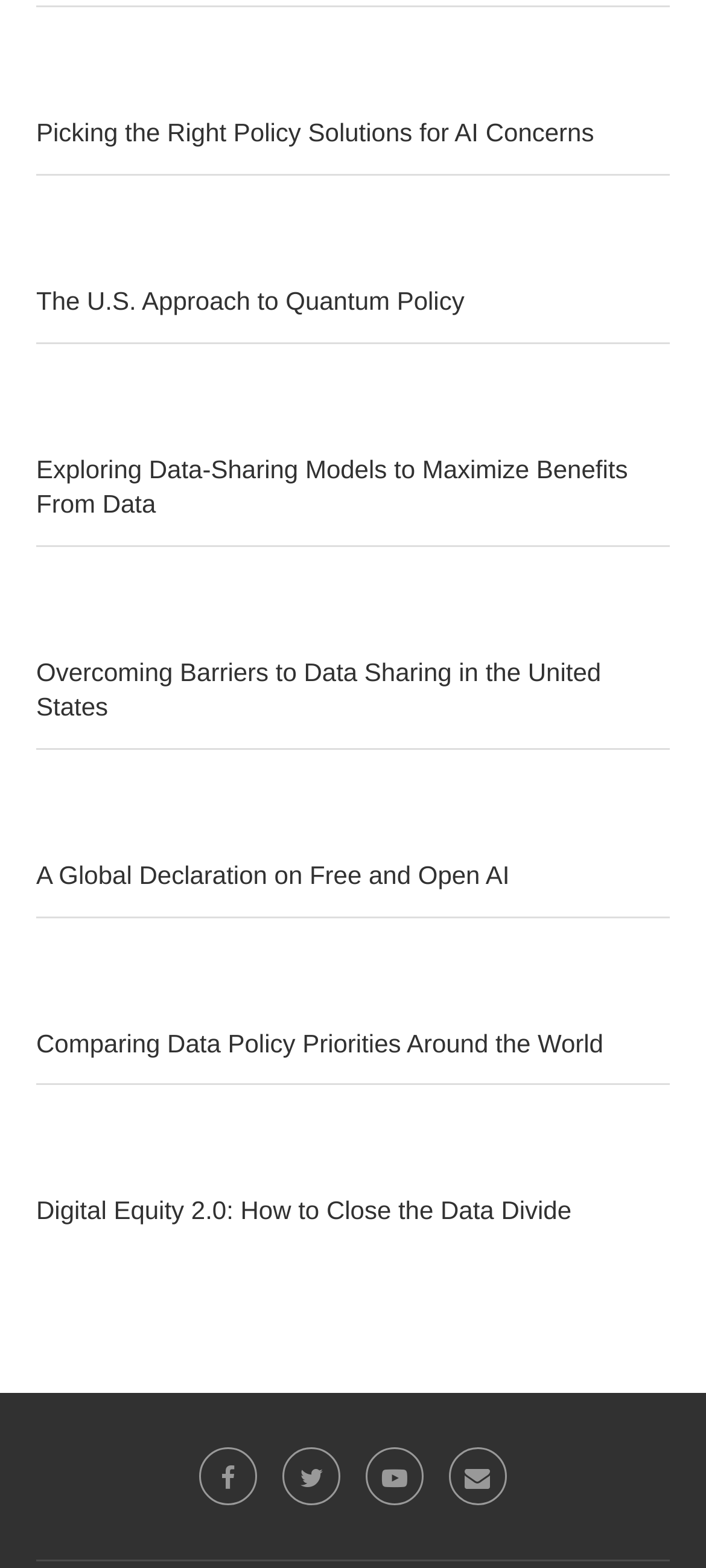Are the links arranged in a single column?
Respond to the question with a well-detailed and thorough answer.

I examined the x1 and x2 coordinates of the link elements and found that they all have similar values, ranging from 0.051 to 0.949. This suggests that the links are arranged in a single column, with similar horizontal positions.